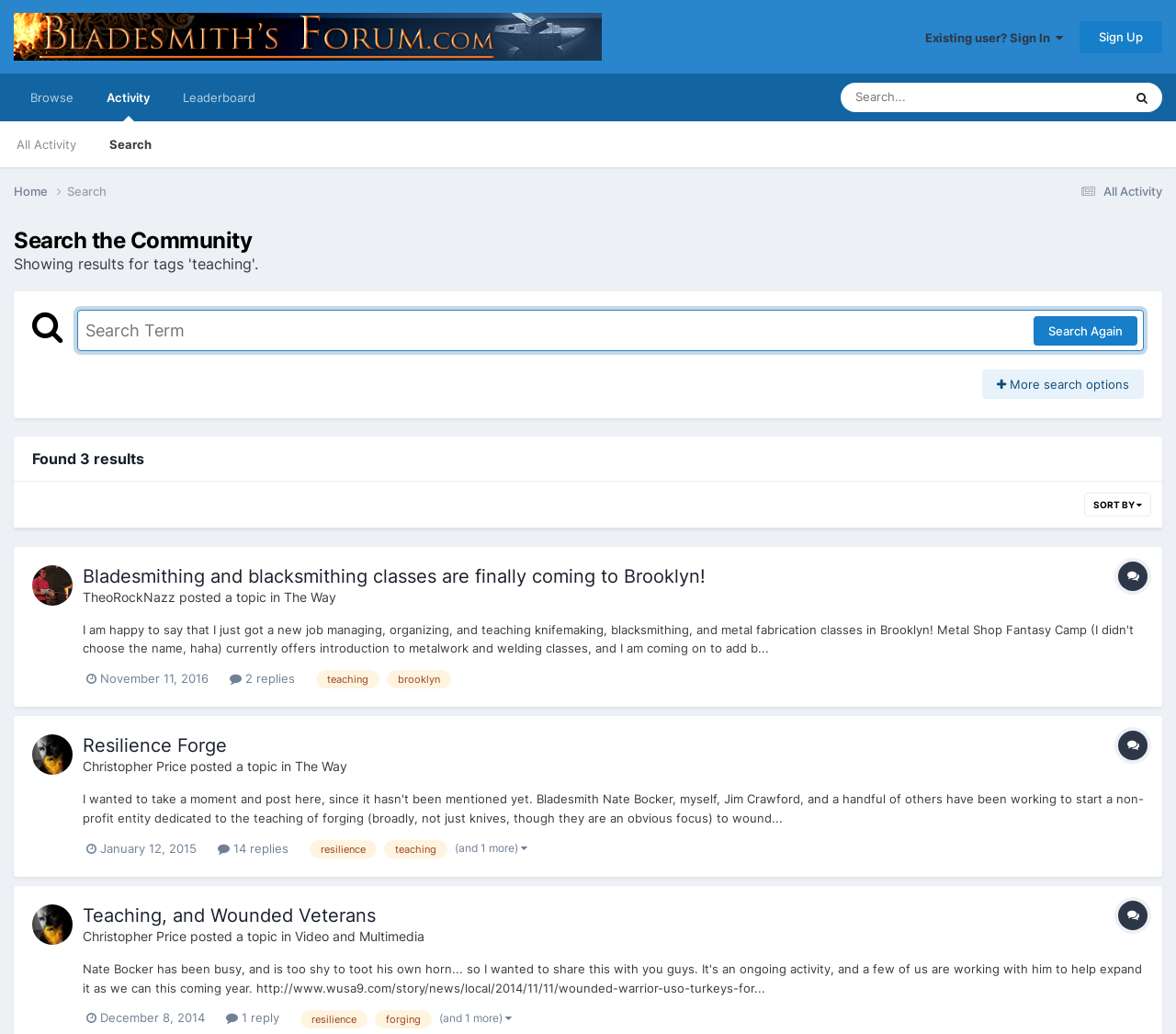Examine the image carefully and respond to the question with a detailed answer: 
What is the date of the third topic?

I looked at the third topic listed on the webpage, and its date is December 8, 2014, as indicated by the link ' December 8, 2014' below the topic title.